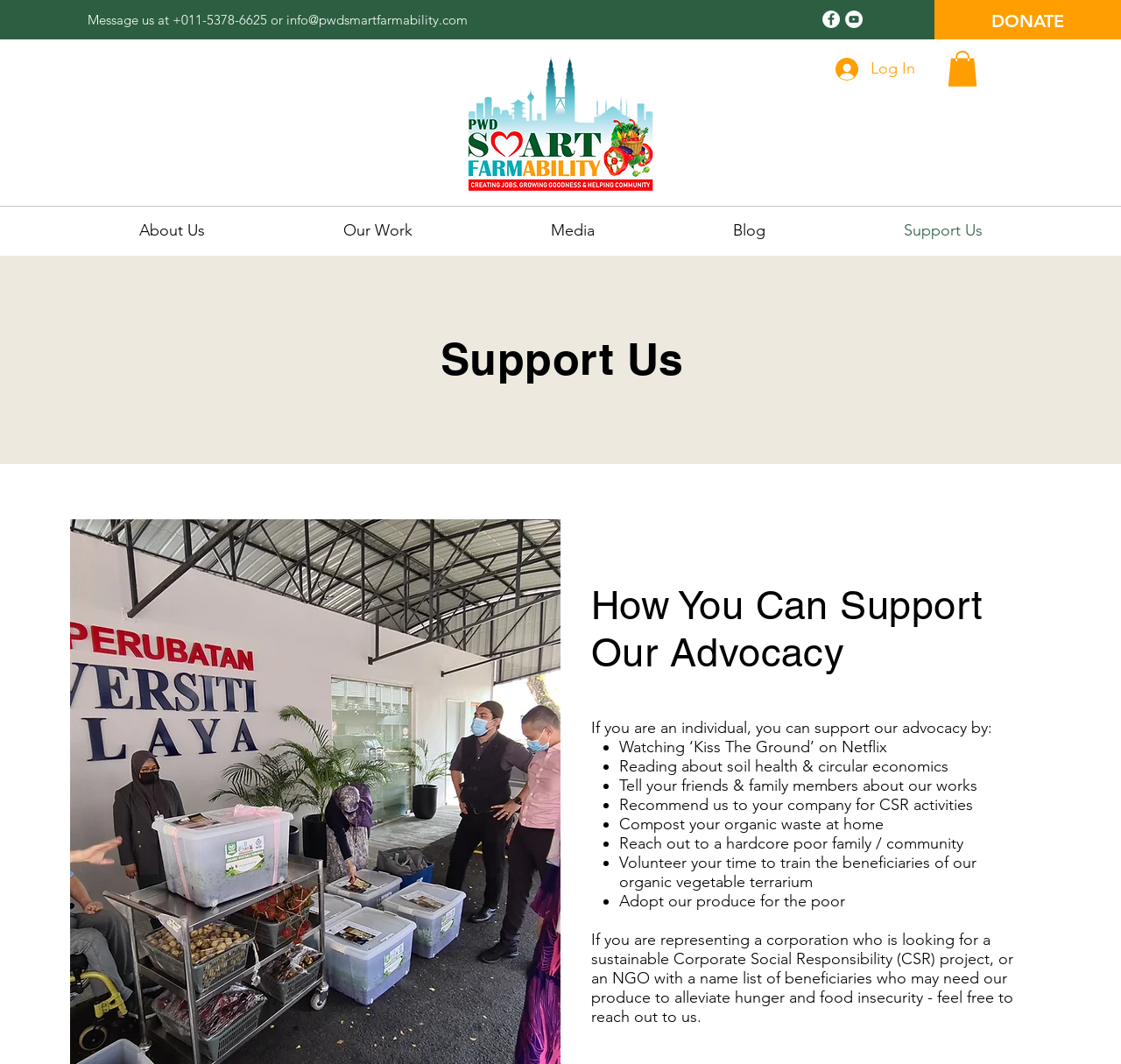Find and provide the bounding box coordinates for the UI element described with: "Media".

[0.43, 0.202, 0.592, 0.23]